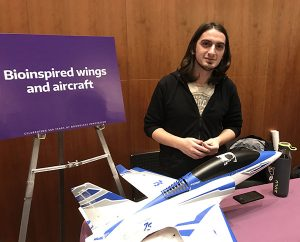Offer a detailed caption for the image presented.

The image features a young man with long hair standing beside a model aircraft, showcasing a project on "Bioinspired wings and aircraft." Behind him is a poster that emphasizes the focus on bioinspired designs, indicating the intersection of biology and engineering in aerospace. The model aircraft is prominently displayed on a table, suggesting a hands-on approach to the presentation. This scene likely takes place at an academic or research event, where innovative concepts in aeronautics and design are being shared and explored. The man appears engaged and ready to discuss the research related to how nature's designs can inspire more efficient aircraft.